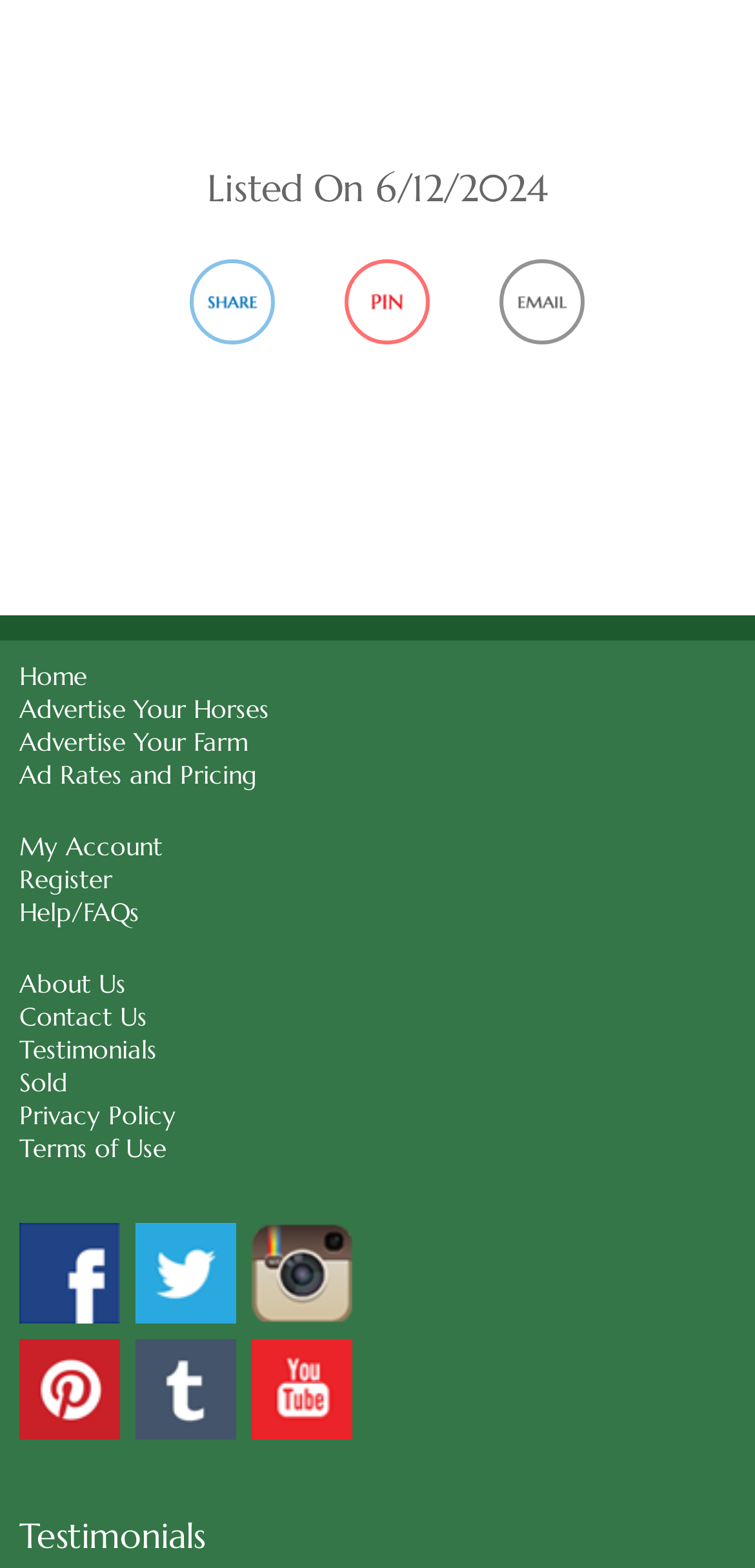What is the date listed on the webpage?
Please respond to the question with a detailed and informative answer.

The date 'Listed On 6/12/2024' is mentioned on the webpage, which suggests that it might be related to a listing or an advertisement.